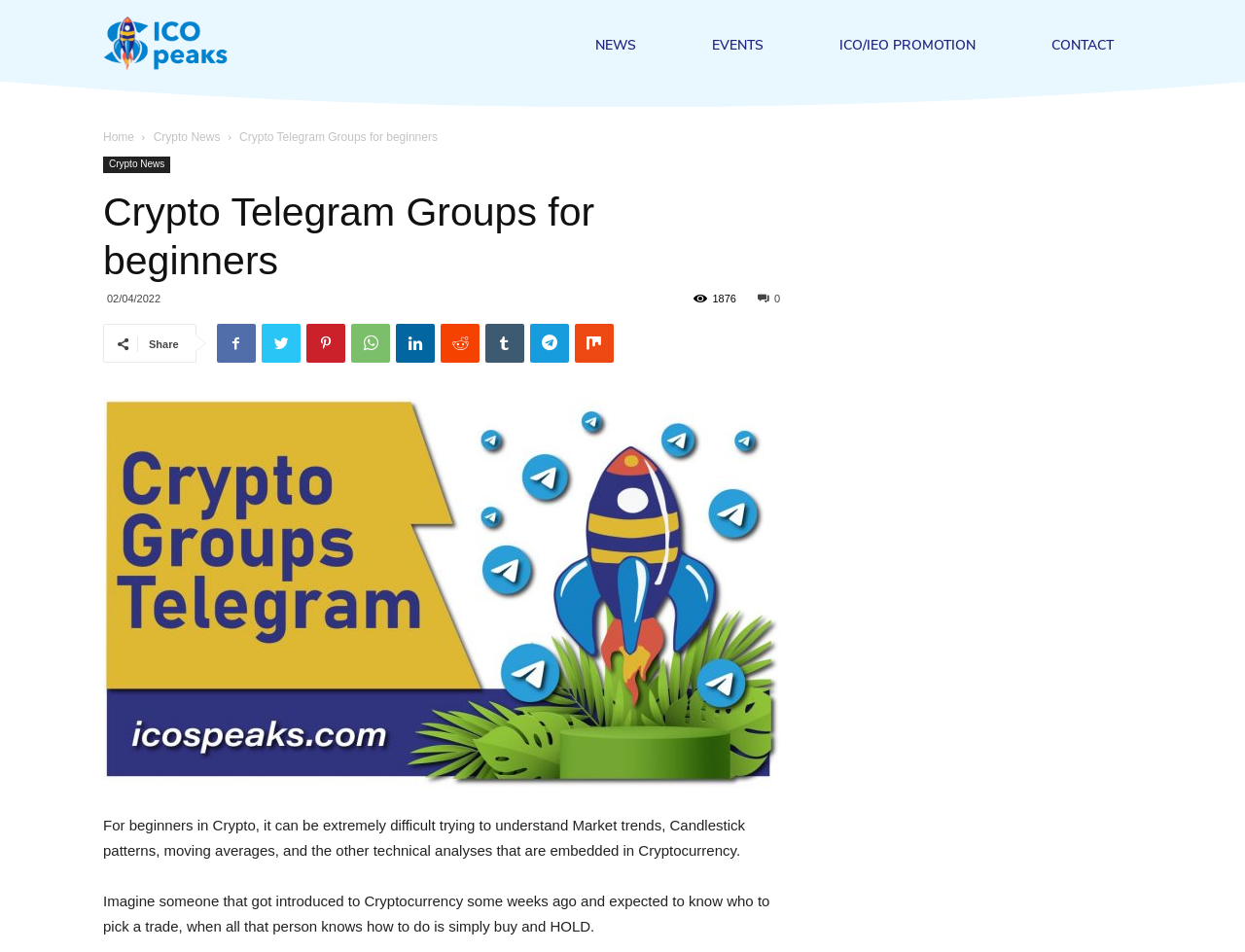Locate the bounding box coordinates of the area to click to fulfill this instruction: "Share the page on social media". The bounding box should be presented as four float numbers between 0 and 1, in the order [left, top, right, bottom].

[0.12, 0.355, 0.143, 0.368]